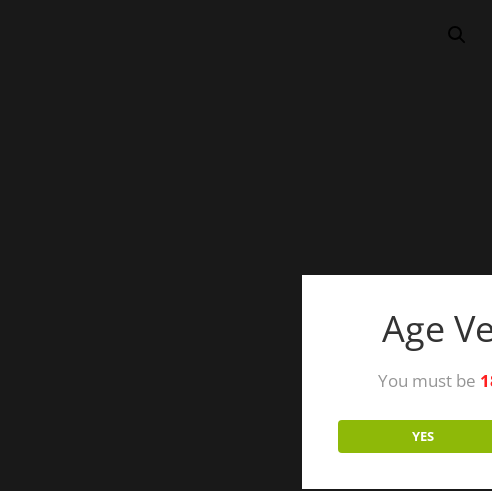Using the details in the image, give a detailed response to the question below:
What is the purpose of this age verification prompt?

The setup of this age verification prompt is often used on websites selling age-restricted products, ensuring compliance with legal requirements for age verification, as stated in the caption.